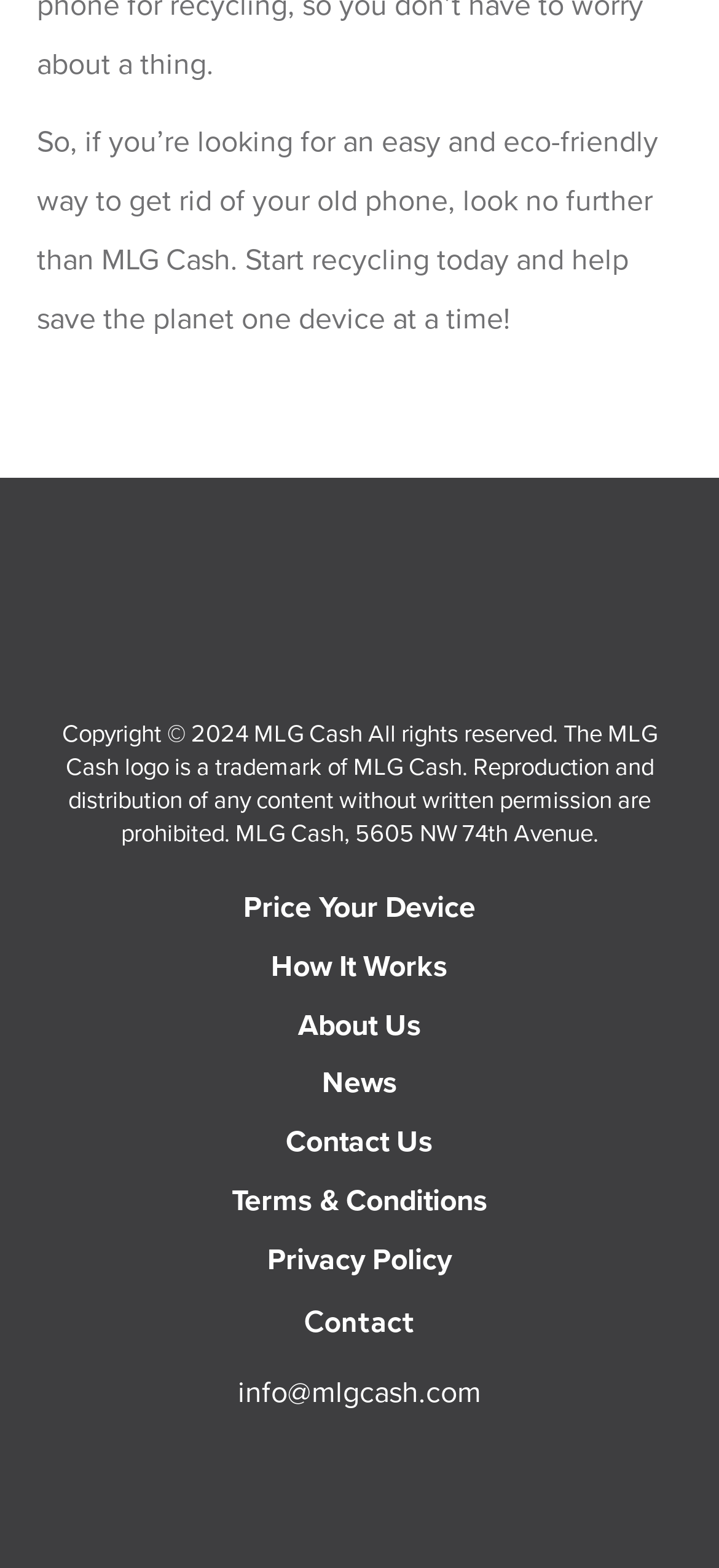What is the email address for contact?
Refer to the screenshot and respond with a concise word or phrase.

info@mlgcash.com